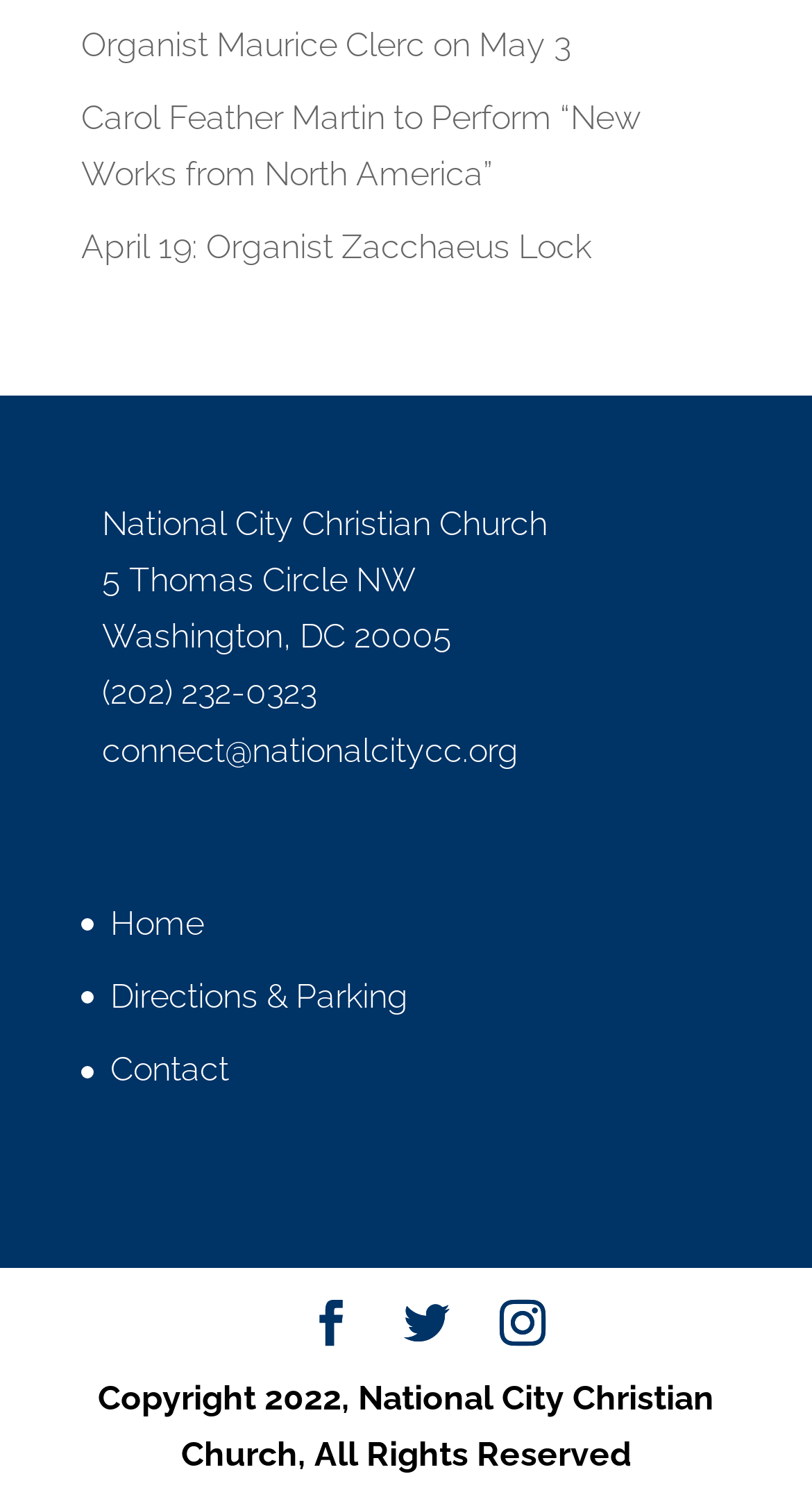Based on the image, provide a detailed response to the question:
What is the purpose of the links at the top of the webpage?

I inferred the purpose of the links by looking at their text content, which appears to be titles of events or performances, and their location at the top of the webpage, which suggests they are prominent and important.